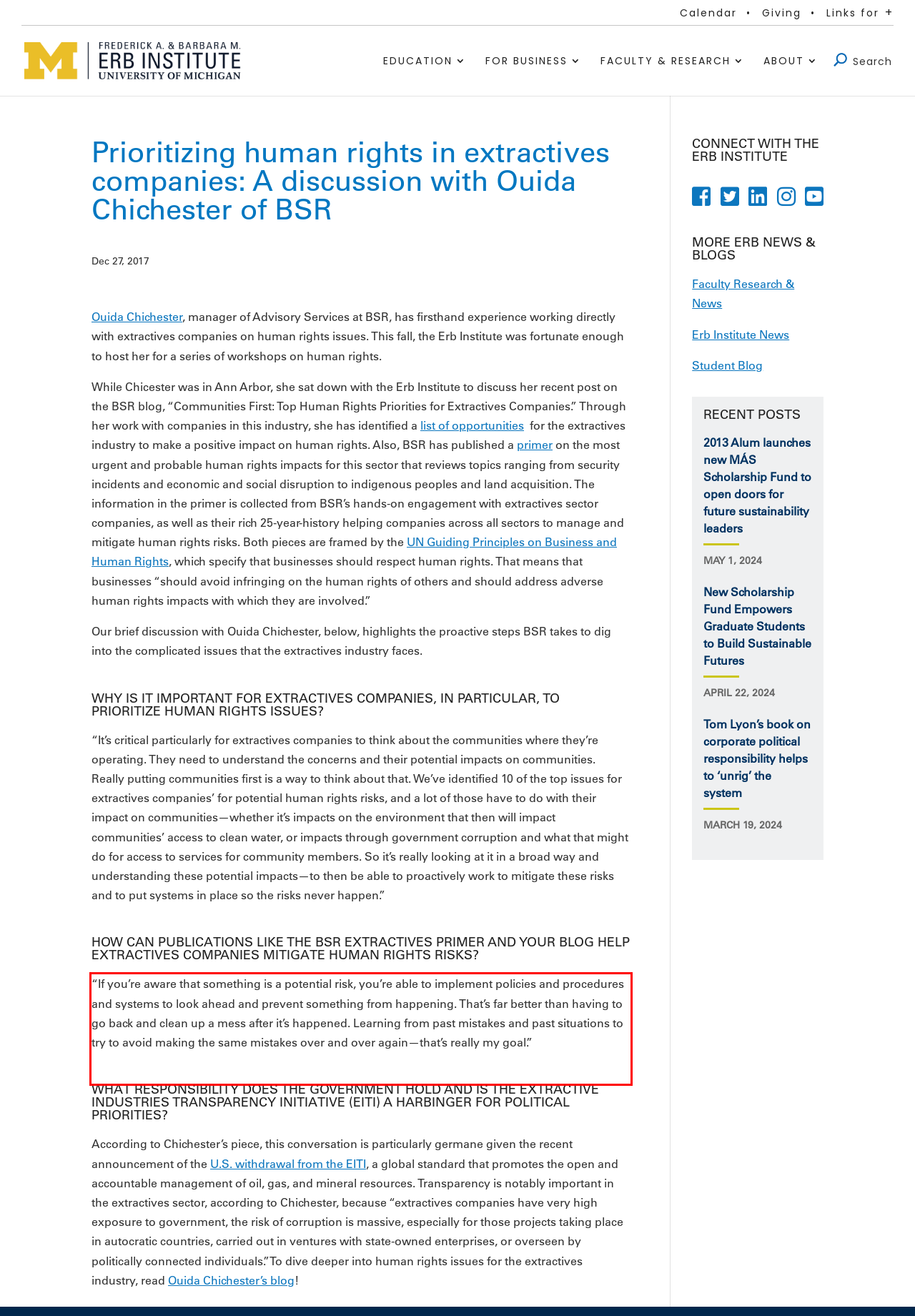Please take the screenshot of the webpage, find the red bounding box, and generate the text content that is within this red bounding box.

“If you’re aware that something is a potential risk, you’re able to implement policies and procedures and systems to look ahead and prevent something from happening. That’s far better than having to go back and clean up a mess after it’s happened. Learning from past mistakes and past situations to try to avoid making the same mistakes over and over again—that’s really my goal.”